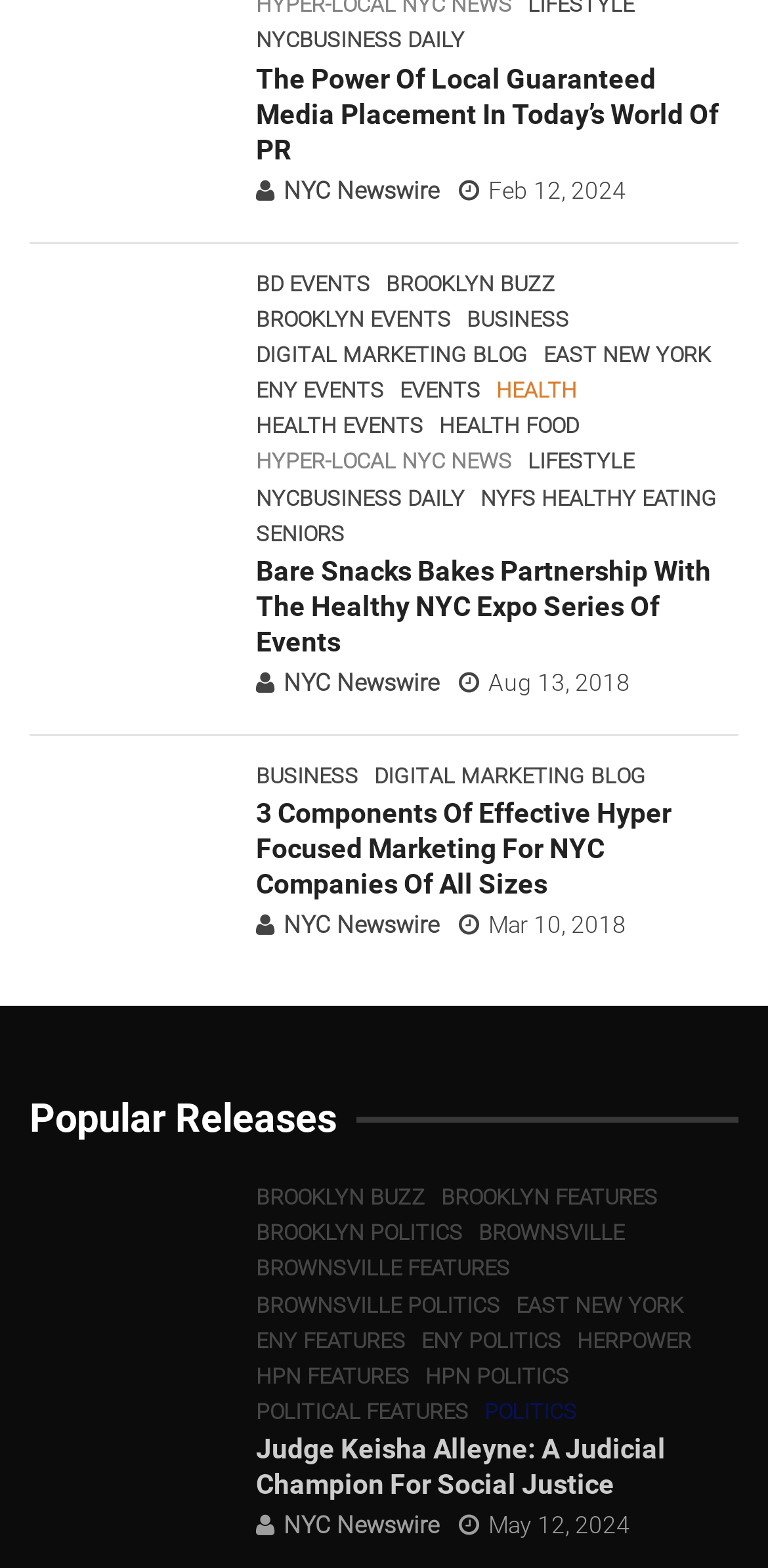Provide a brief response to the question below using one word or phrase:
What is the name of the judicial champion mentioned in an article?

Judge Keisha Alleyne